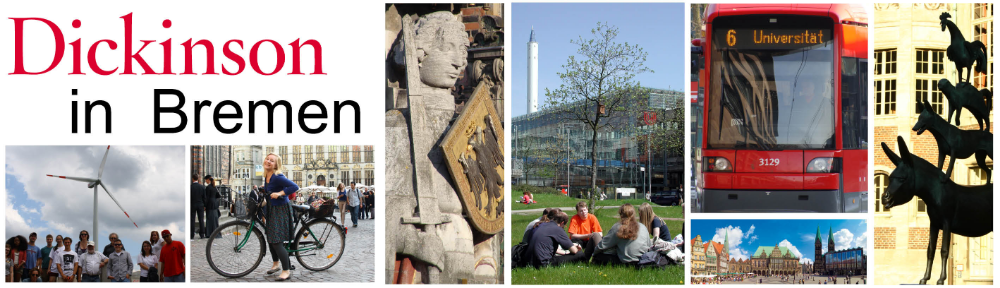What mode of transport is shown in the collage? Based on the image, give a response in one word or a short phrase.

Cyclist and tram